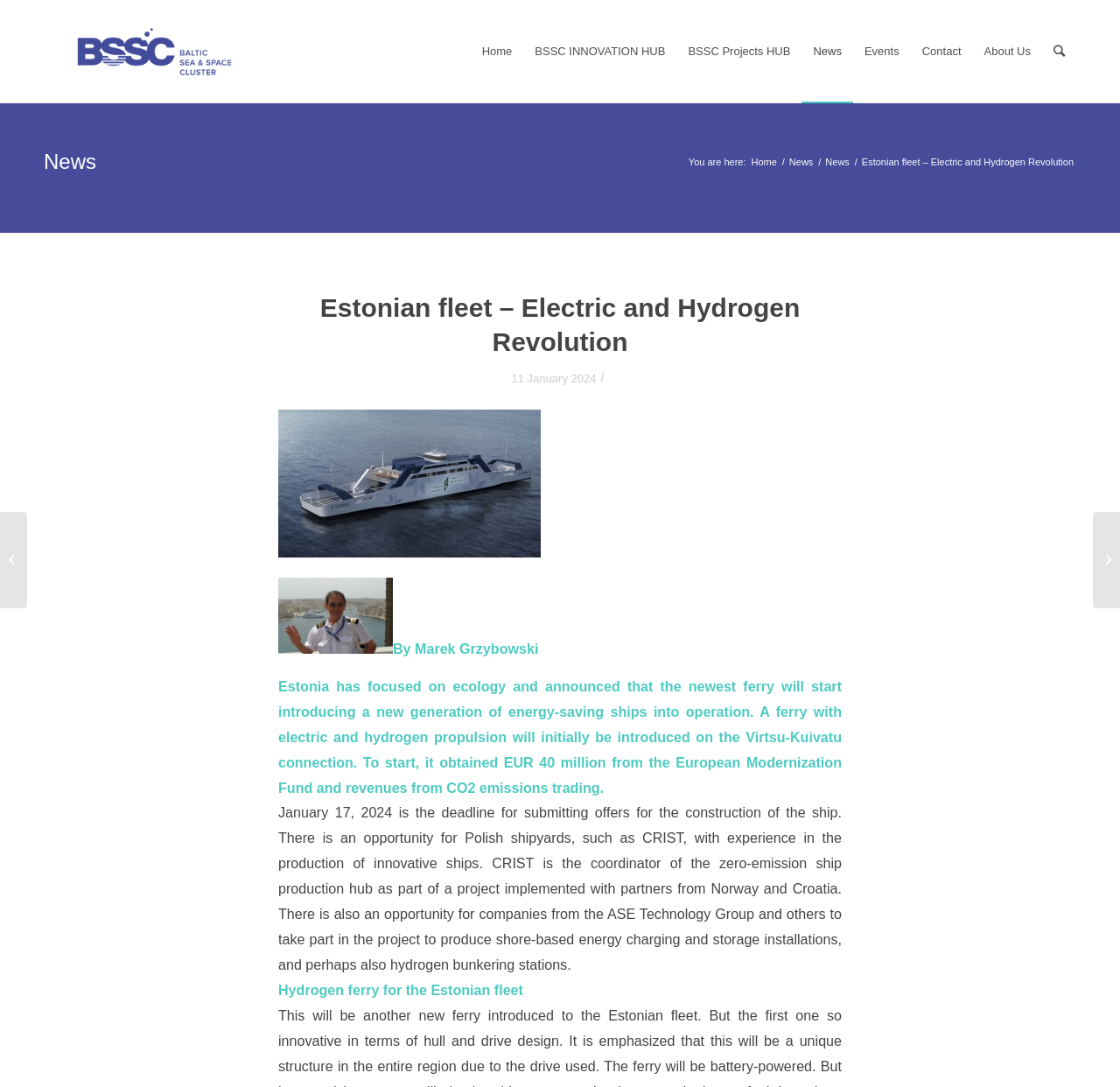Find the bounding box coordinates for the UI element that matches this description: "About Us".

[0.868, 0.001, 0.93, 0.094]